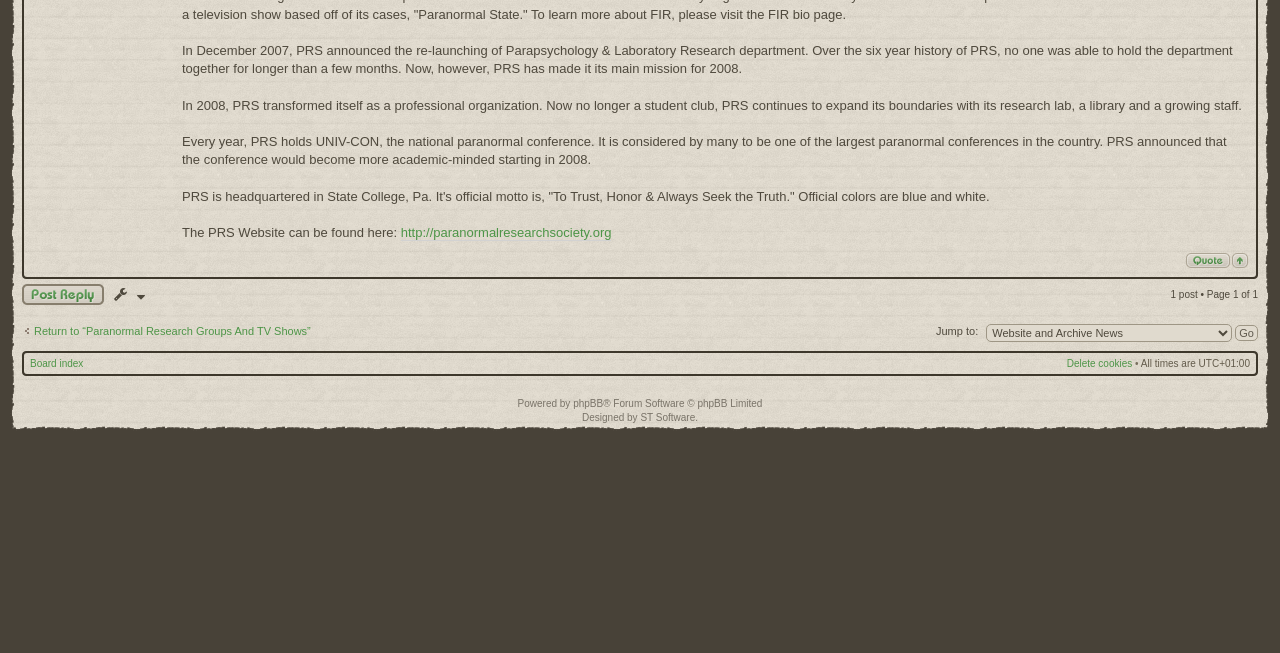Please provide the bounding box coordinates in the format (top-left x, top-left y, bottom-right x, bottom-right y). Remember, all values are floating point numbers between 0 and 1. What is the bounding box coordinate of the region described as: Post a reply

[0.017, 0.435, 0.081, 0.467]